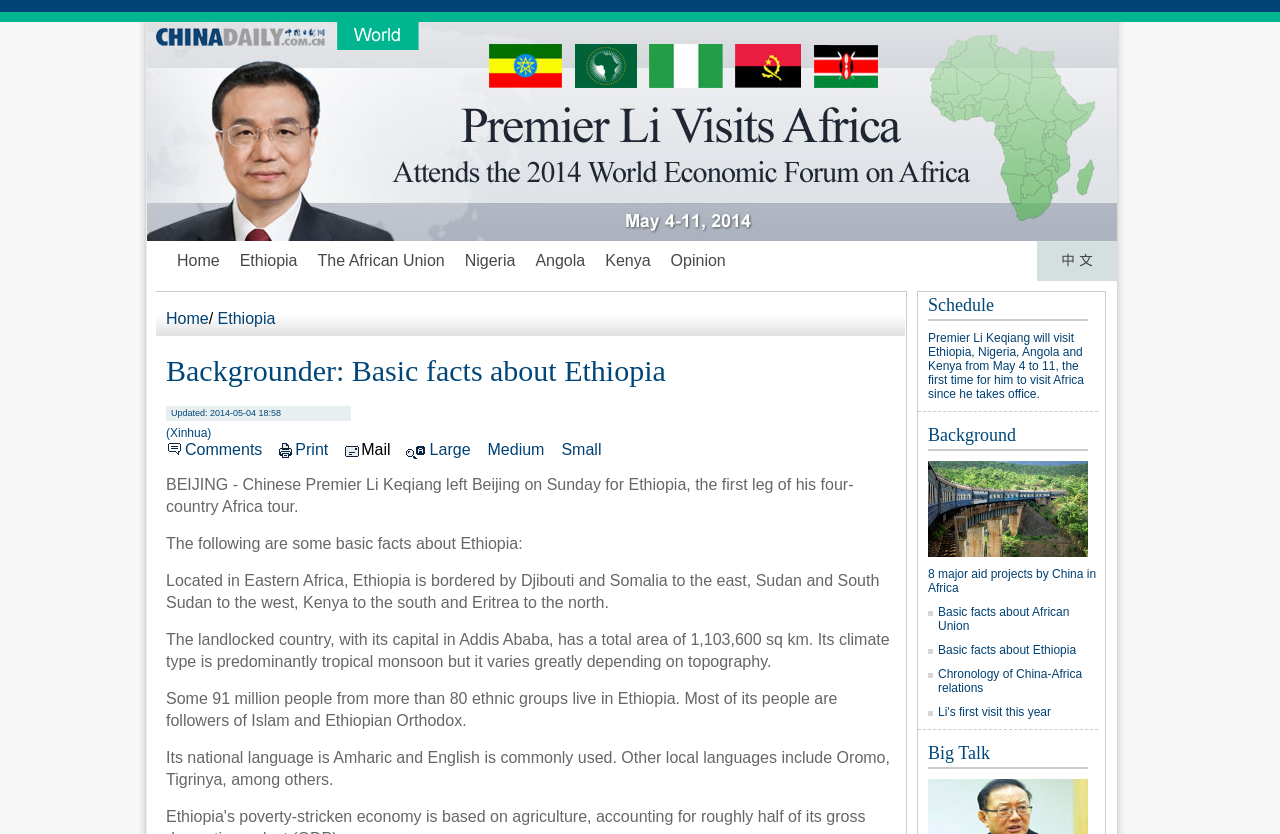Write a detailed summary of the webpage.

The webpage is about Chinese Premier Li Keqiang's four-country Africa tour, with a focus on Ethiopia. At the top of the page, there is a large image taking up most of the width. Below the image, there are several links to different sections of the website, including "Home", "Ethiopia", "The African Union", and others.

To the right of these links, there is a section with a heading "Backgrounder: Basic facts about Ethiopia" and a subheading "Updated: 2014-05-04 18:58 (Xinhua)". Below this, there is a paragraph of text summarizing Premier Li Keqiang's trip to Ethiopia.

The main content of the page is divided into several sections. The first section provides basic facts about Ethiopia, including its location, climate, population, and languages. The text is arranged in several paragraphs, with each paragraph describing a different aspect of Ethiopia.

To the right of this section, there is a column with several headings, including "Schedule", "Background", and "Big Talk". Each heading has a link to a related article or section. There are also several images and links scattered throughout this column.

At the bottom of the page, there are several links to related articles, including "8 major aid projects by China in Africa", "Basic facts about African Union", and "Chronology of China-Africa relations".